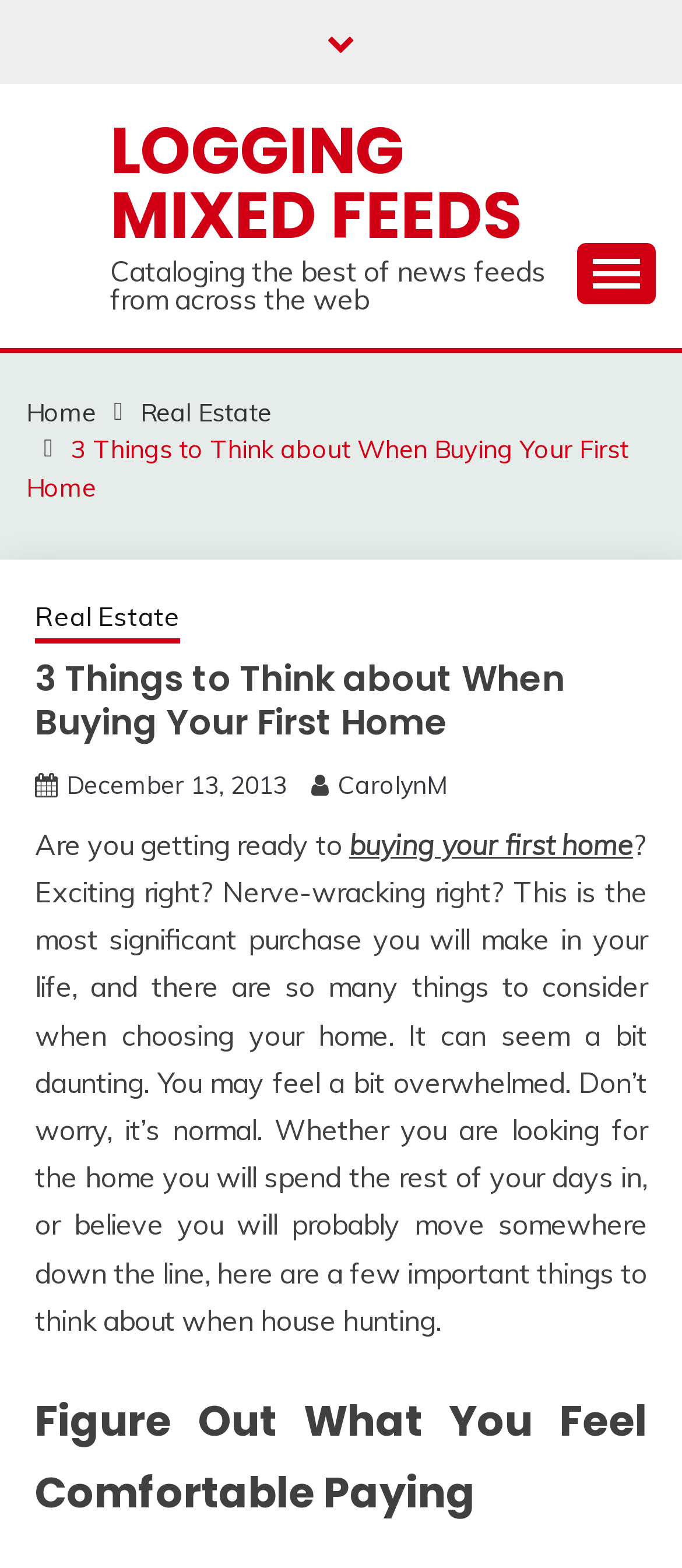What is the date of the current article?
Give a single word or phrase answer based on the content of the image.

December 13, 2013